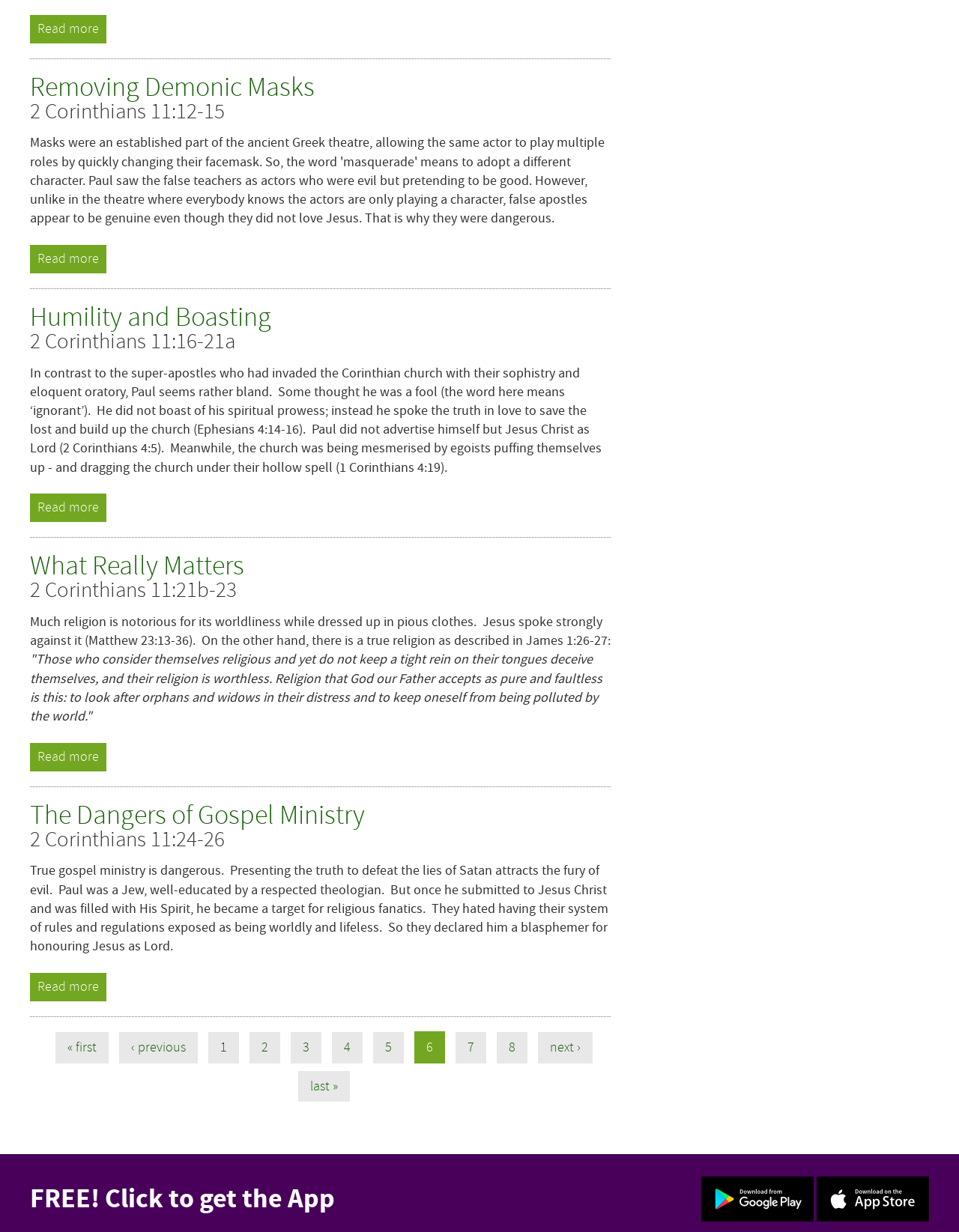Please specify the bounding box coordinates of the region to click in order to perform the following instruction: "Read more about Removing Demonic Masks".

[0.031, 0.199, 0.111, 0.222]